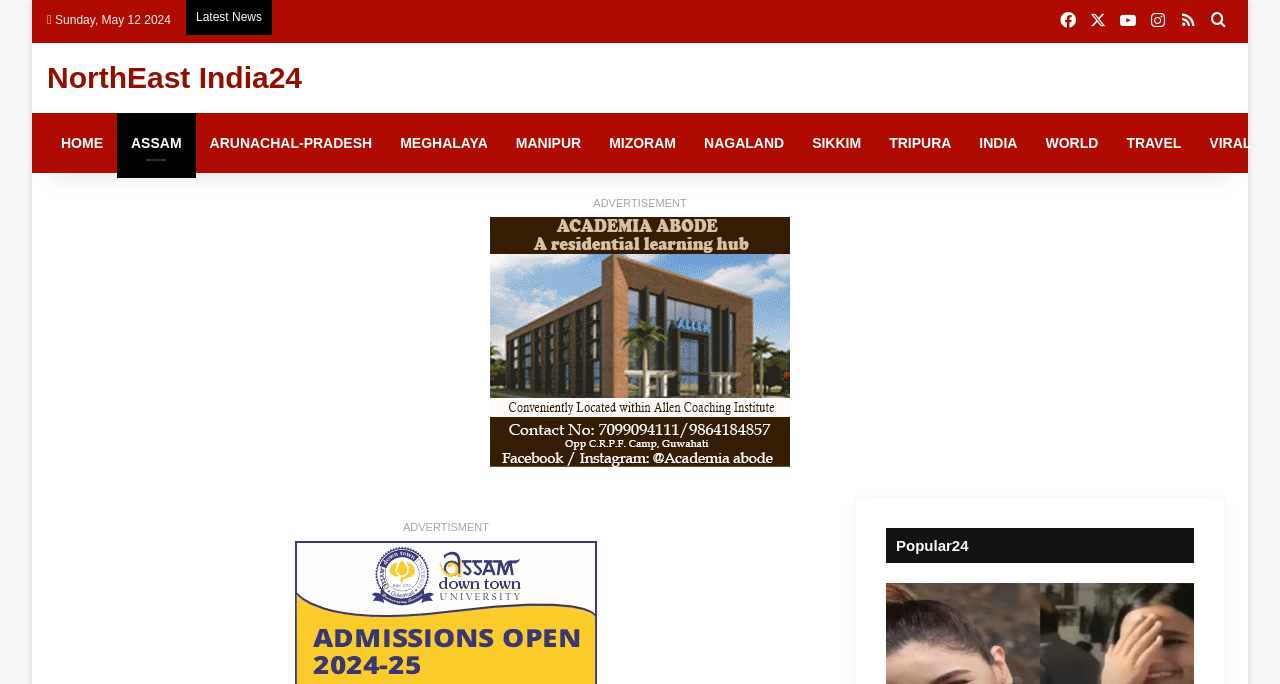Please determine the bounding box coordinates of the clickable area required to carry out the following instruction: "Read latest news". The coordinates must be four float numbers between 0 and 1, represented as [left, top, right, bottom].

[0.153, 0.015, 0.205, 0.035]